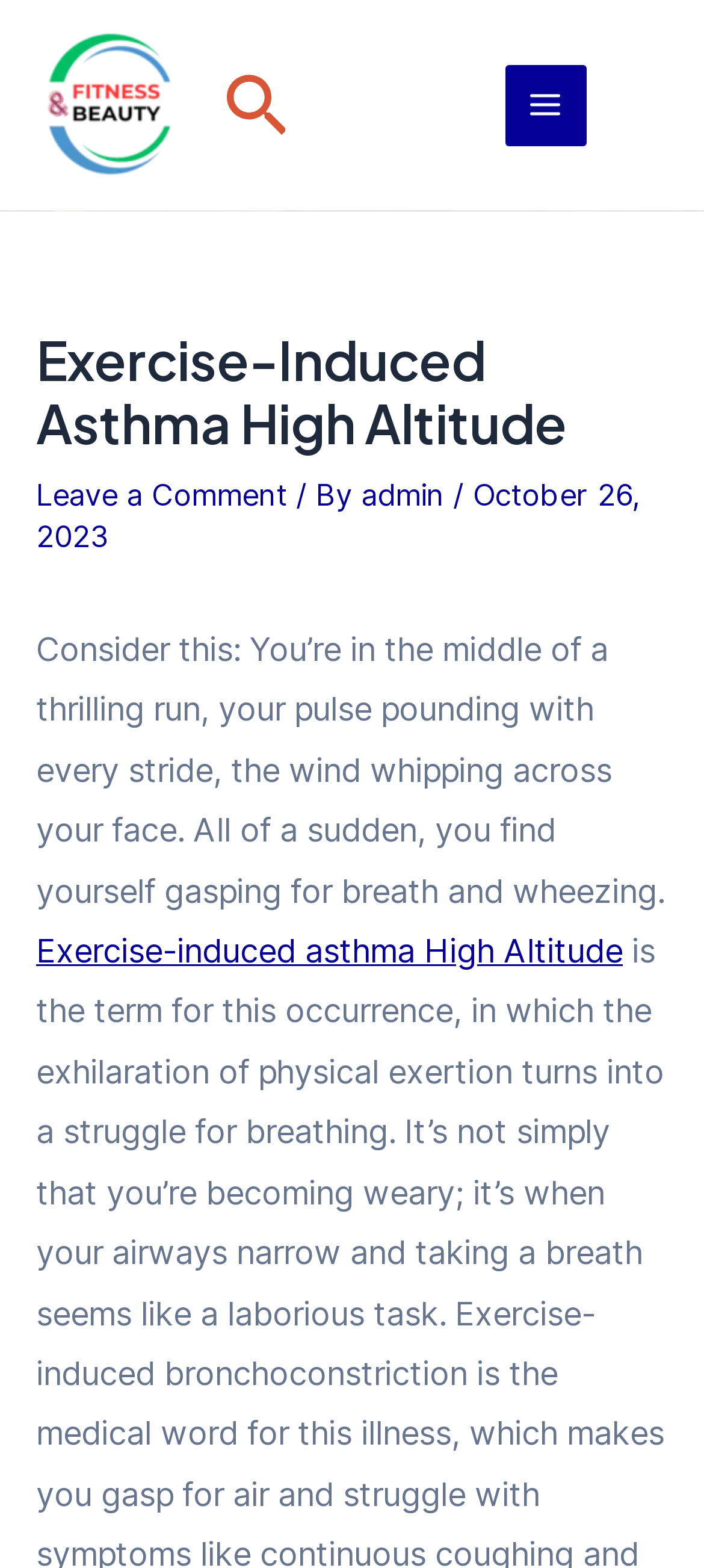What is the user experiencing during the run?
Give a single word or phrase answer based on the content of the image.

gasping for breath and wheezing